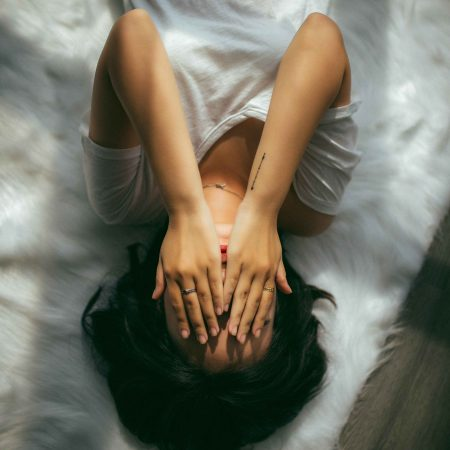What is the color of the woman's top?
Refer to the image and provide a one-word or short phrase answer.

White